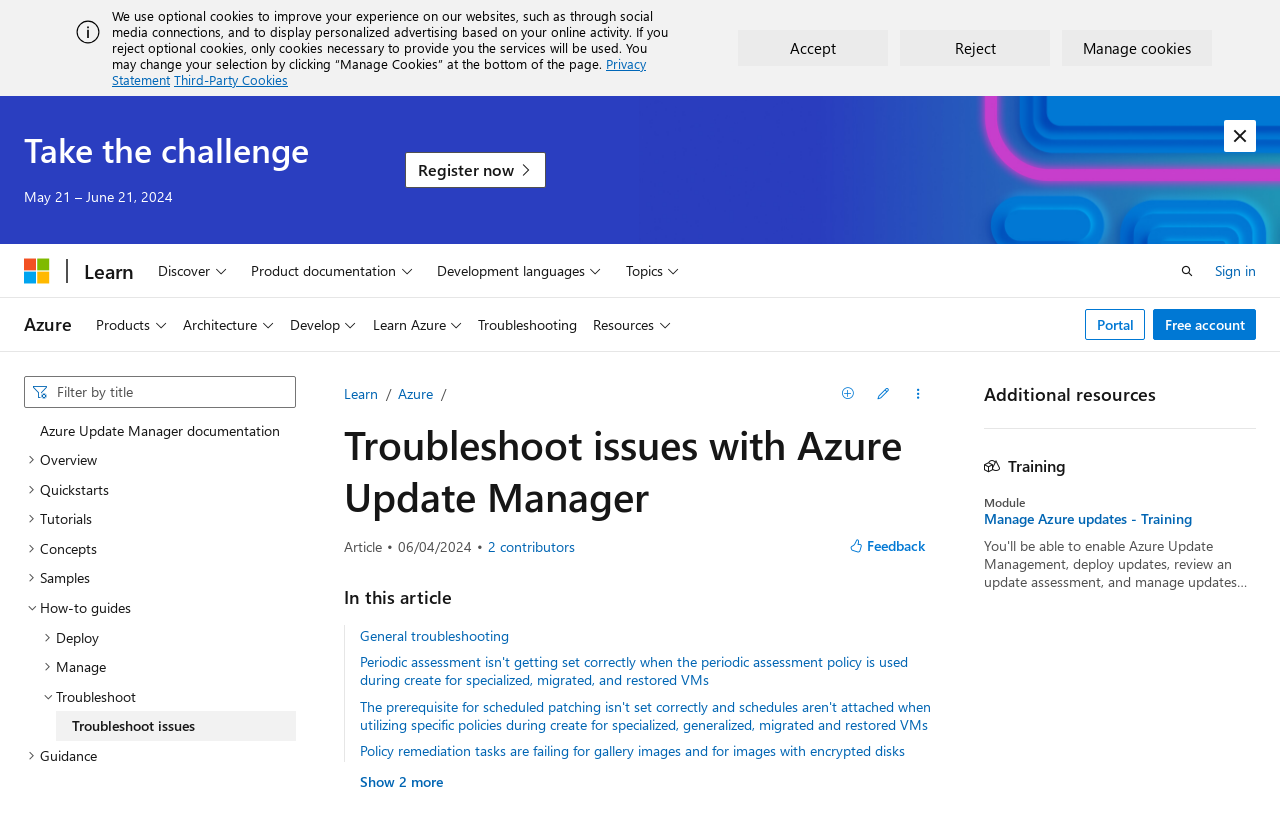Consider the image and give a detailed and elaborate answer to the question: 
What is the topic of the article?

The article's heading is 'Troubleshoot issues with Azure Update Manager', which indicates that the article is about troubleshooting problems related to Azure Update Manager.